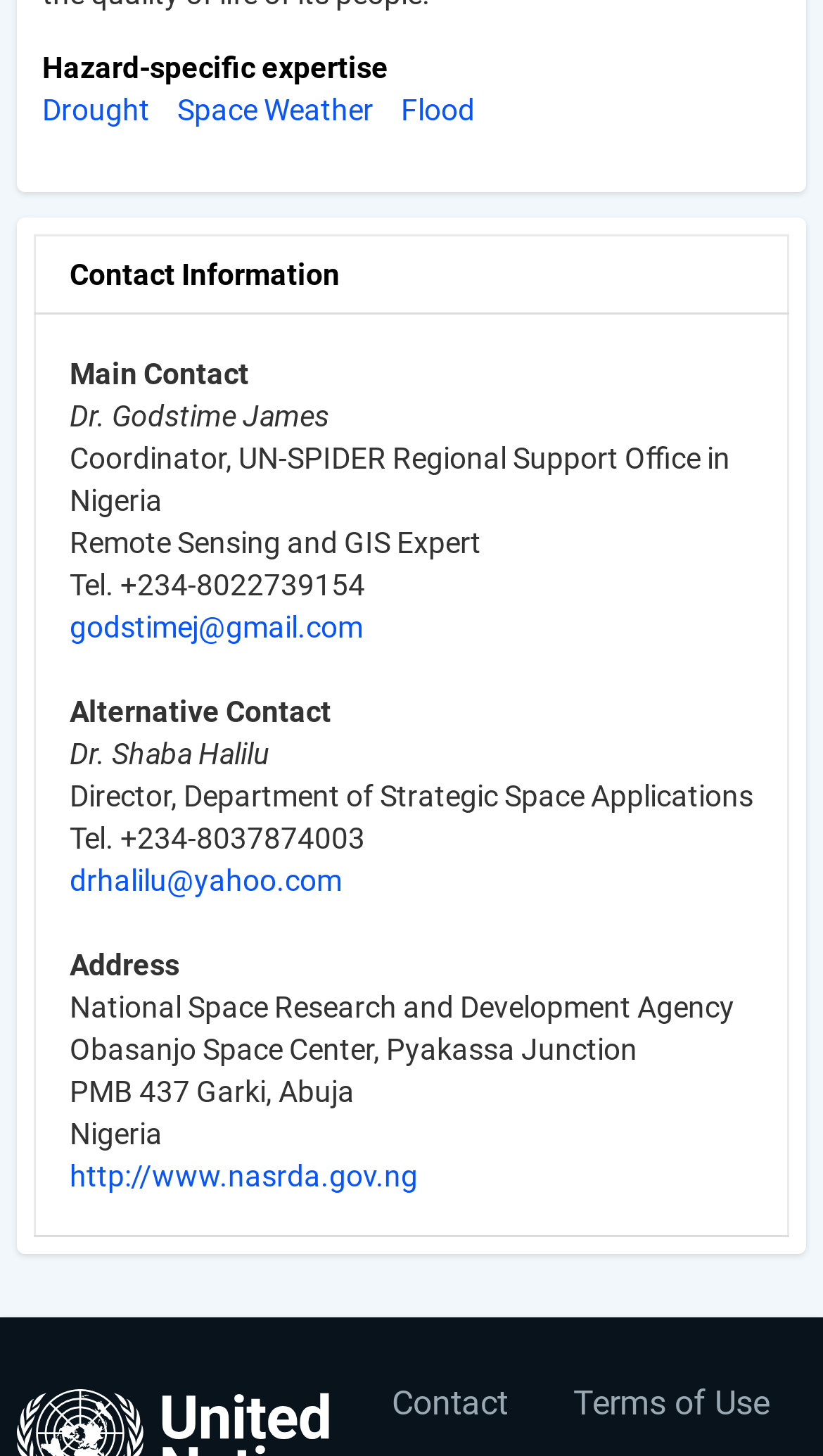What is the title of the column header?
Give a one-word or short-phrase answer derived from the screenshot.

Contact Information